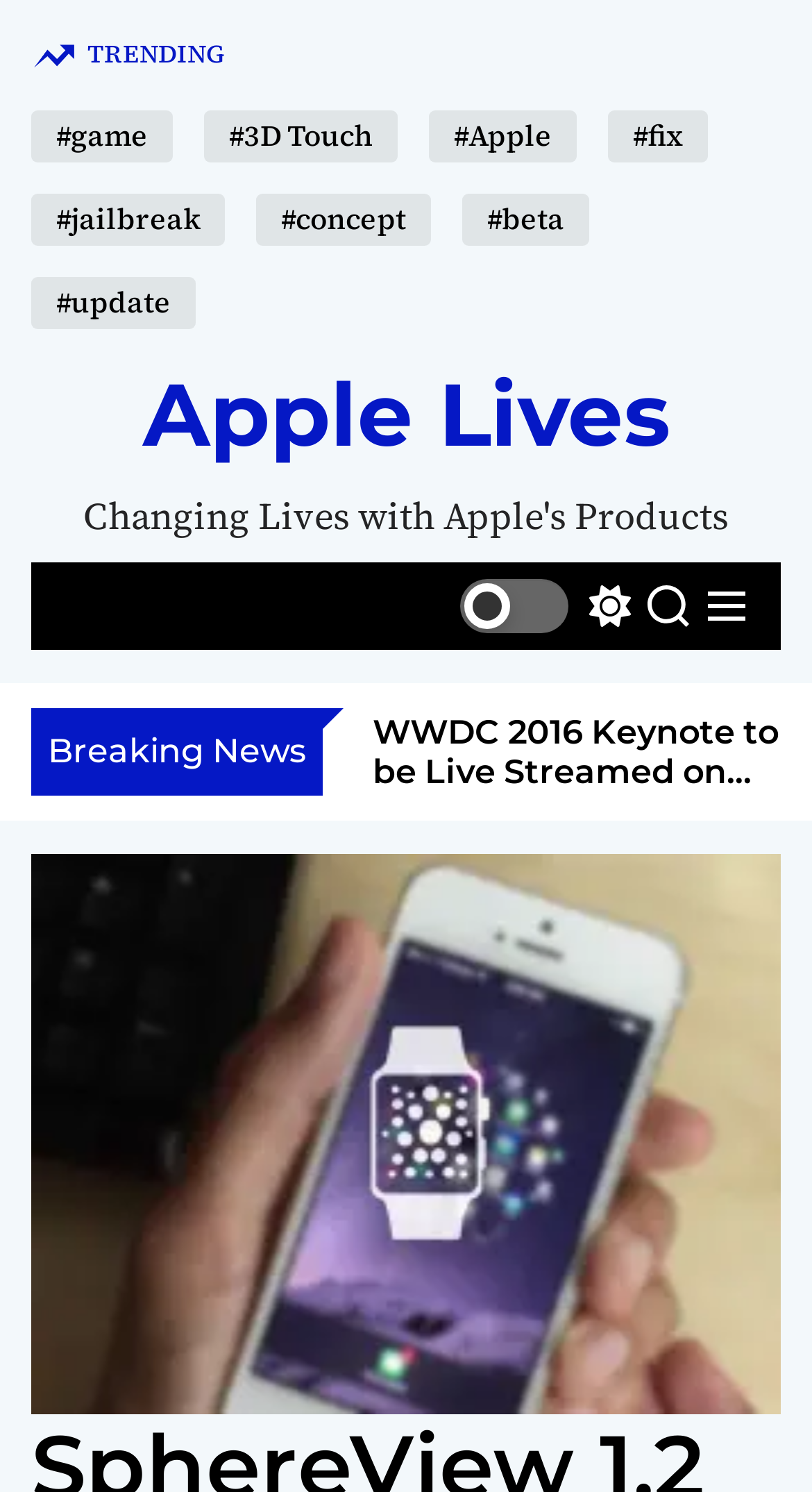Find the bounding box of the element with the following description: "Facebook". The coordinates must be four float numbers between 0 and 1, formatted as [left, top, right, bottom].

None